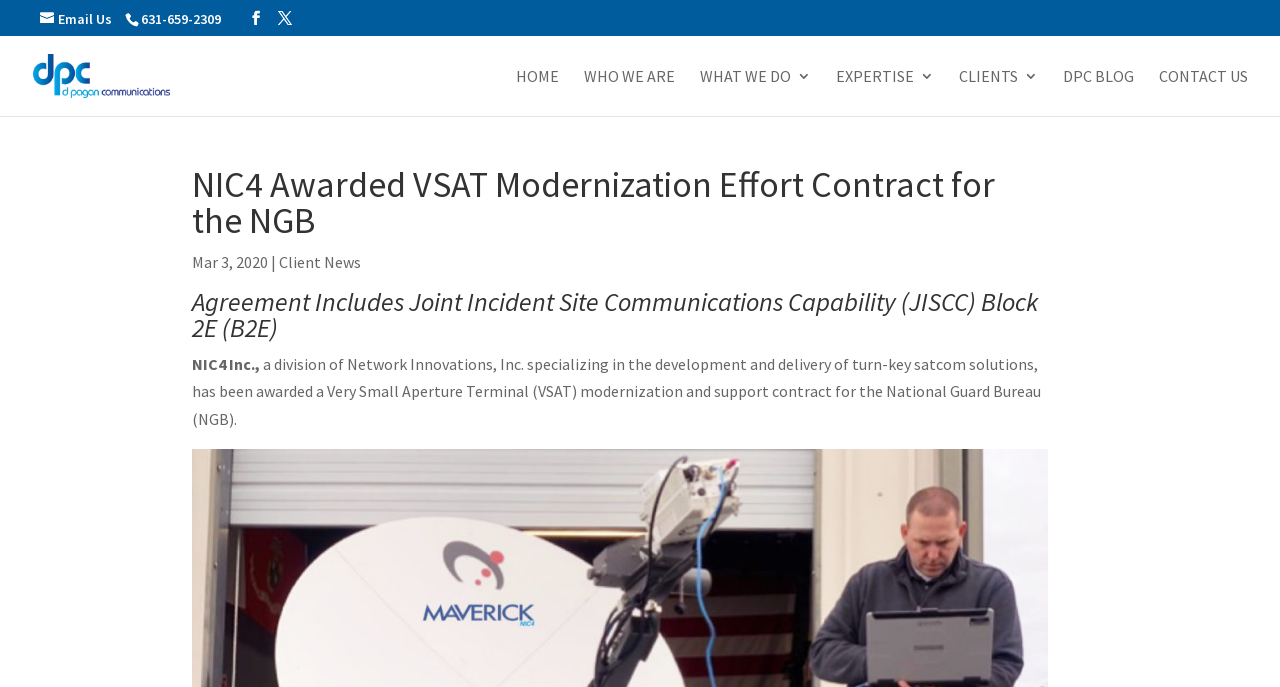Identify the bounding box coordinates of the part that should be clicked to carry out this instruction: "Go to the 'BUSINESS' category".

None